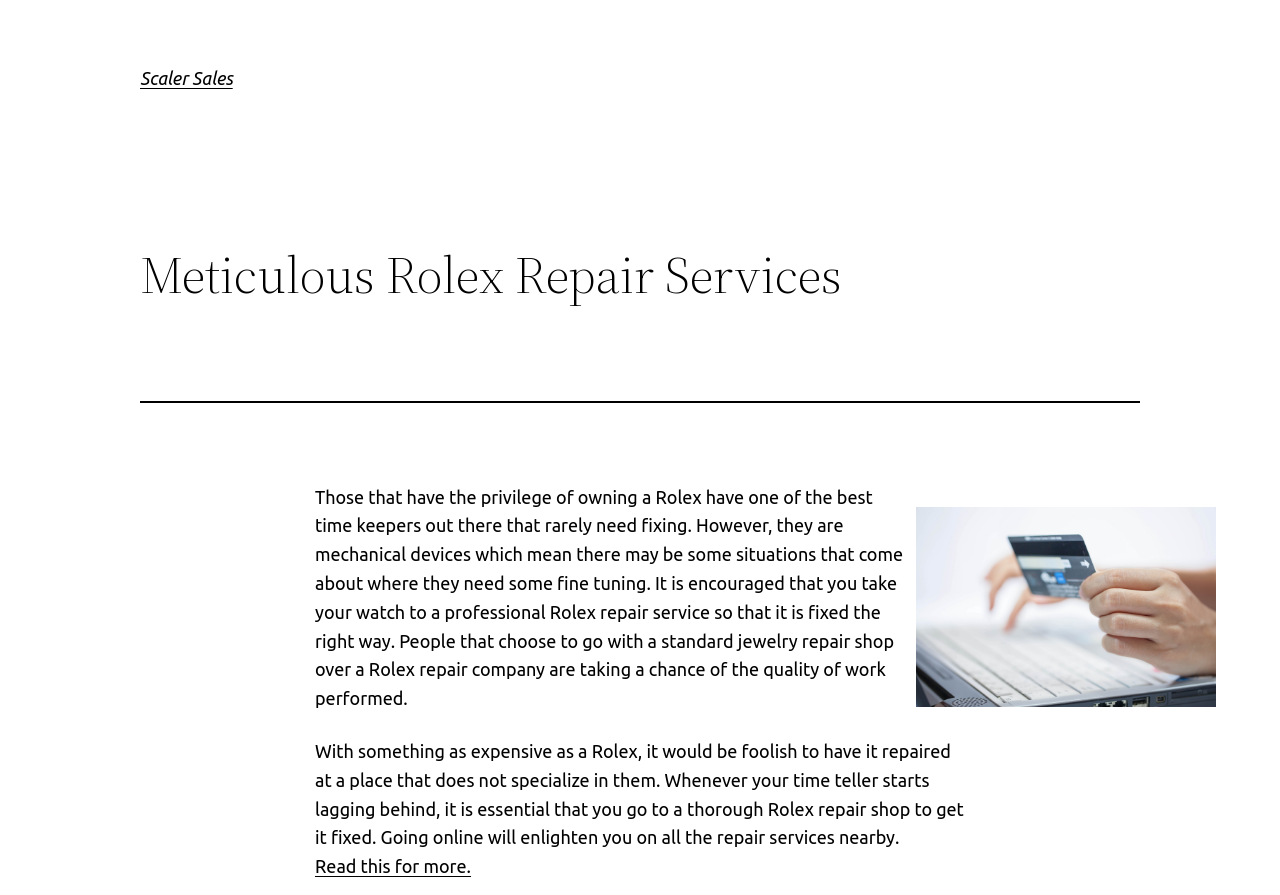Locate the bounding box of the UI element based on this description: "Login". Provide four float numbers between 0 and 1 as [left, top, right, bottom].

None